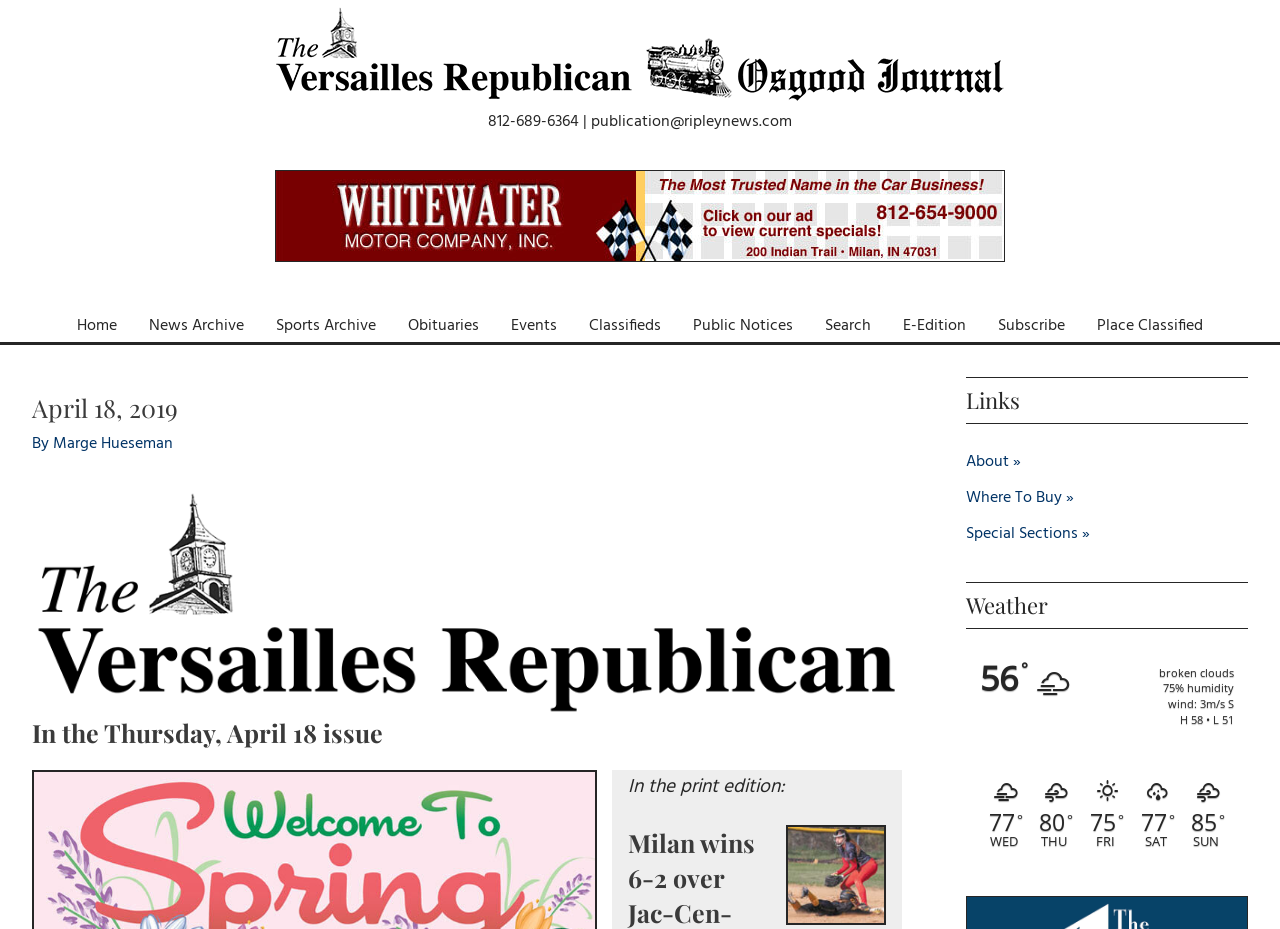Please mark the clickable region by giving the bounding box coordinates needed to complete this instruction: "Read the article by Marge Hueseman".

[0.041, 0.464, 0.135, 0.492]